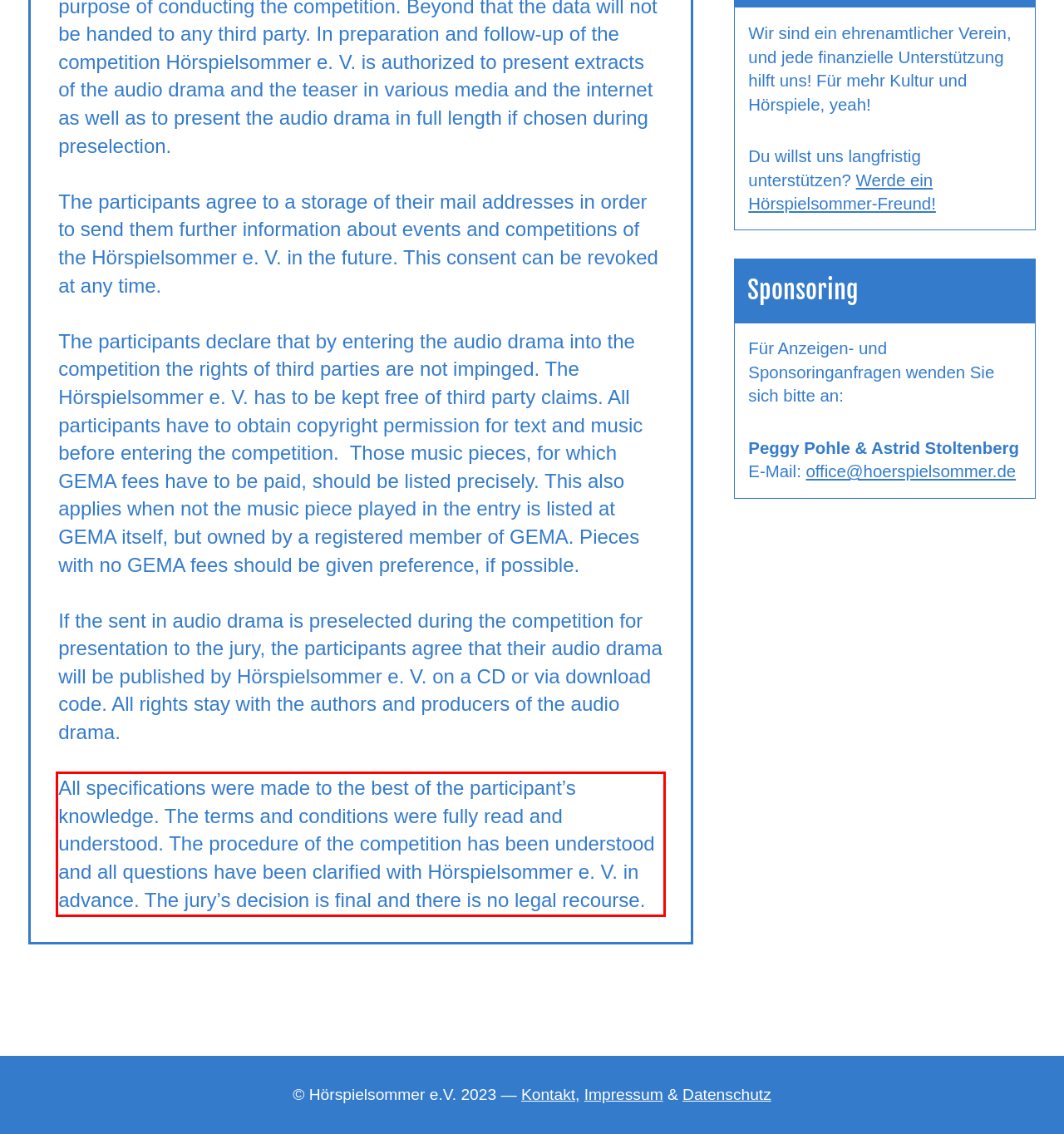With the provided screenshot of a webpage, locate the red bounding box and perform OCR to extract the text content inside it.

All specifications were made to the best of the participant’s knowledge. The terms and conditions were fully read and understood. The procedure of the competition has been understood and all questions have been clarified with Hörspielsommer e. V. in advance. The jury’s decision is final and there is no legal recourse.